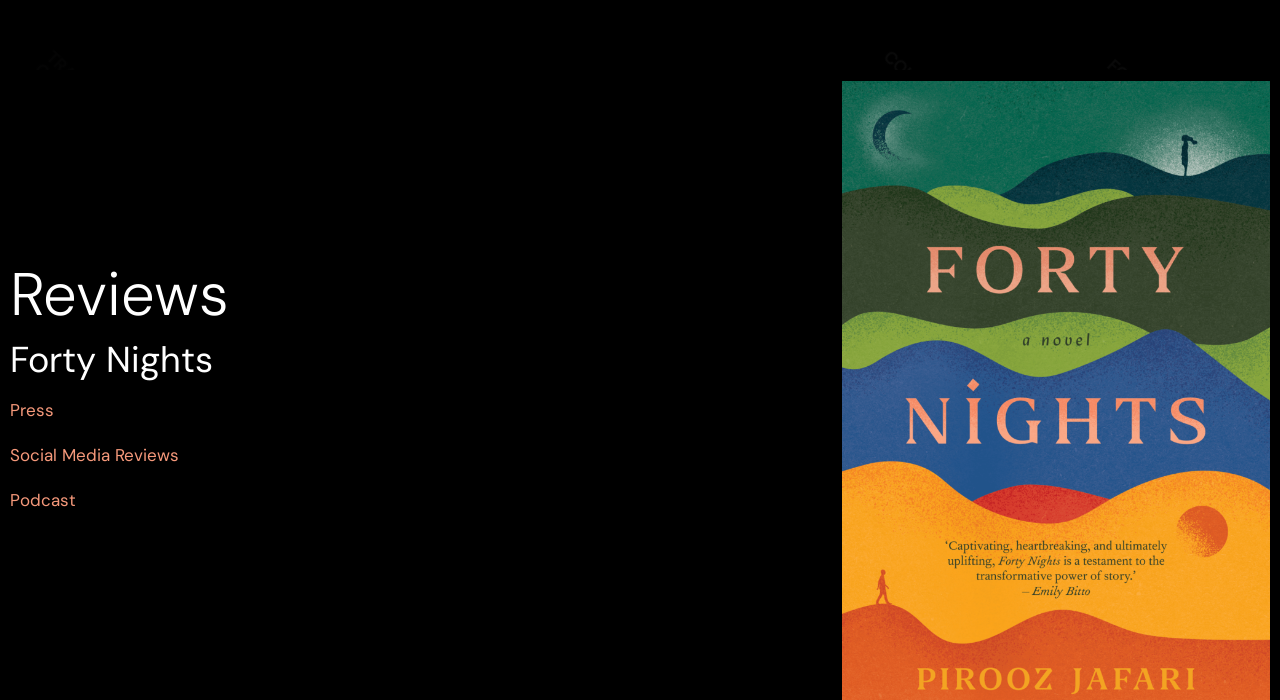Provide the bounding box coordinates of the HTML element this sentence describes: "TRACK C CONSULTING". The bounding box coordinates consist of four float numbers between 0 and 1, i.e., [left, top, right, bottom].

[0.031, 0.021, 0.113, 0.077]